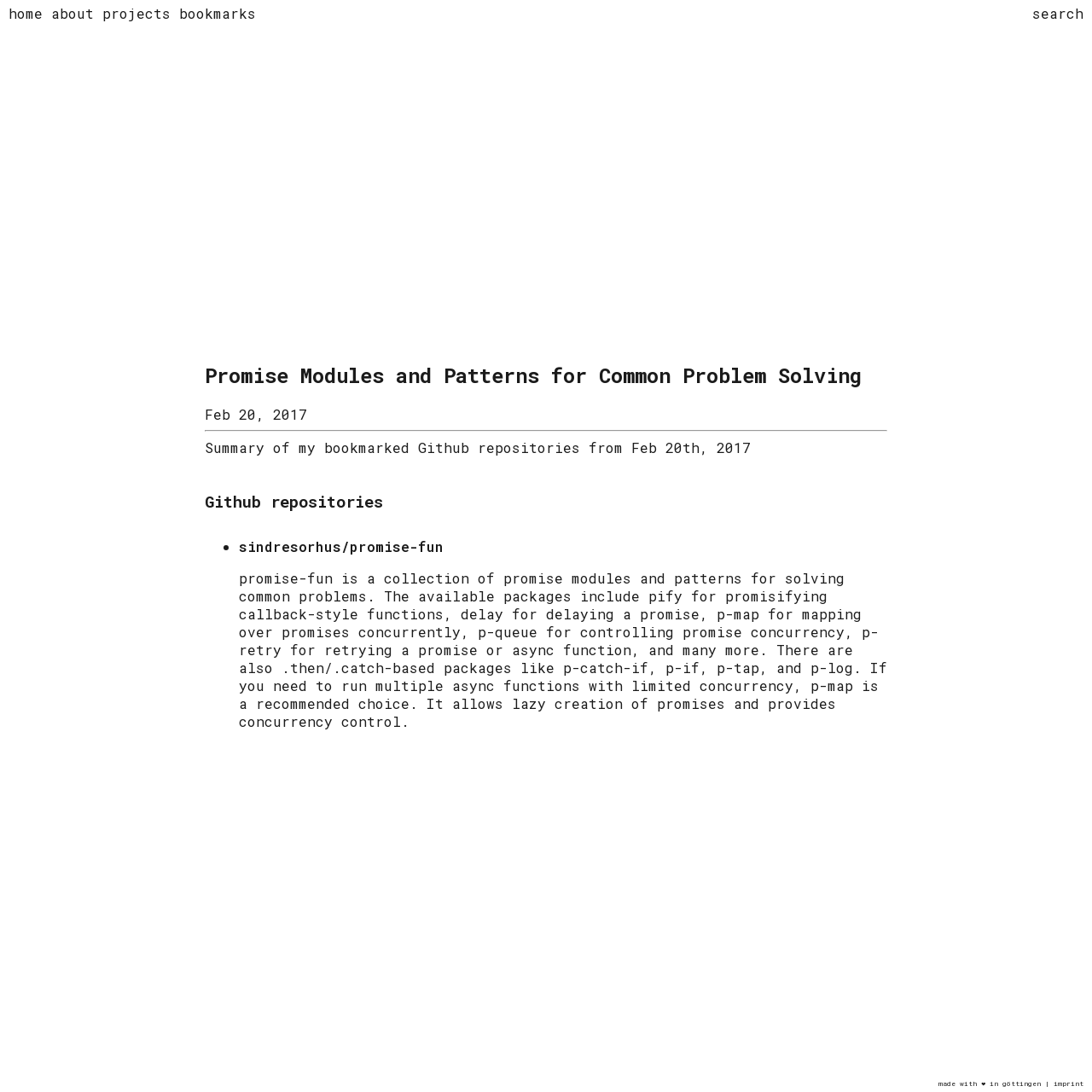How many links are in the top navigation bar?
Based on the content of the image, thoroughly explain and answer the question.

I counted the number of link elements at the top of the page, which are 'home', 'about', 'projects', 'bookmarks', and 'search', and found that there are 5 links in total.